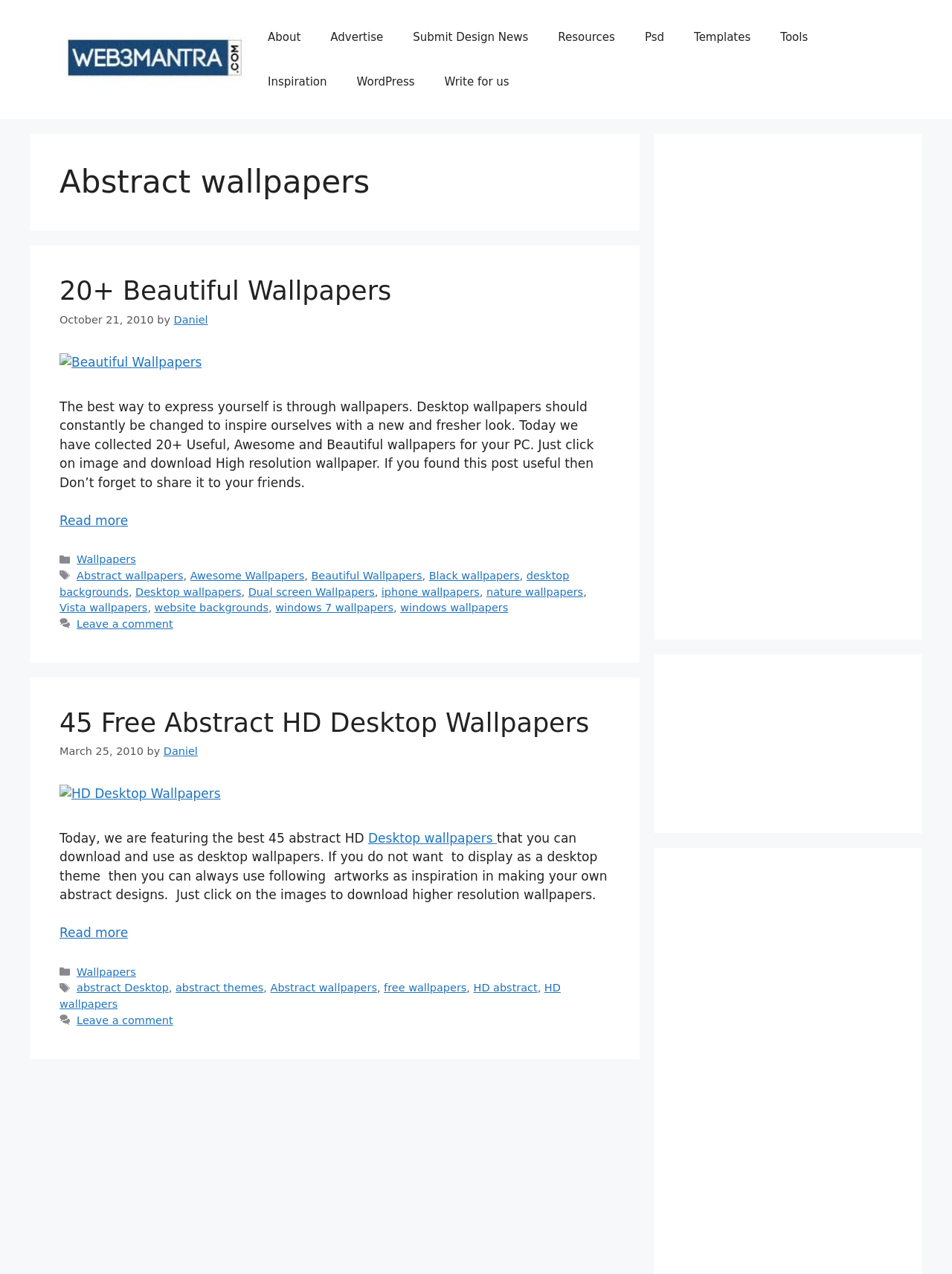How can the wallpapers be used according to the first post?
Give a detailed explanation using the information visible in the image.

The first post mentions that the wallpapers can be used as desktop wallpapers or as inspiration for making one's own abstract designs. This is stated in the text of the first post.